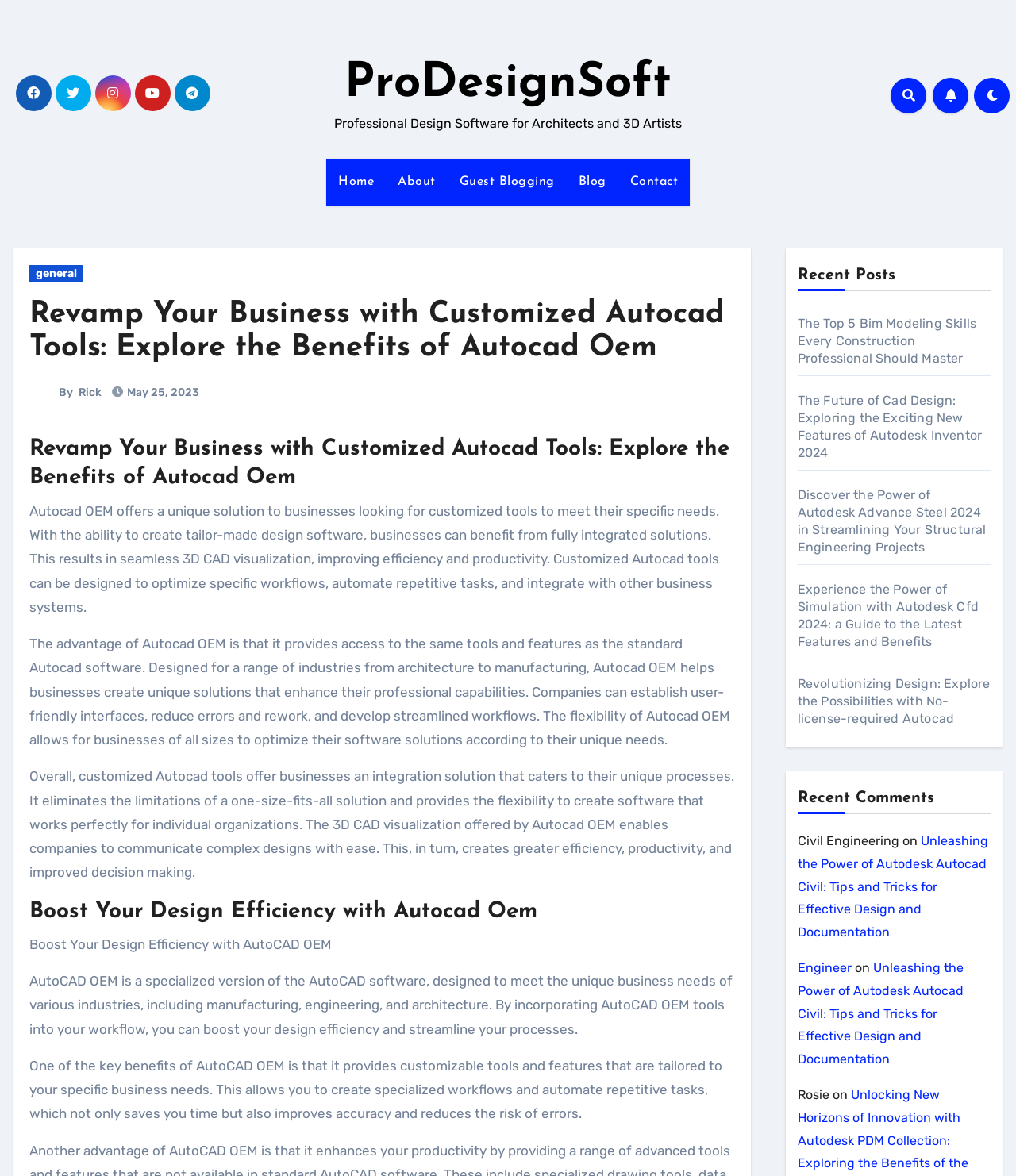Find the bounding box coordinates for the HTML element described as: "<< home". The coordinates should consist of four float values between 0 and 1, i.e., [left, top, right, bottom].

None